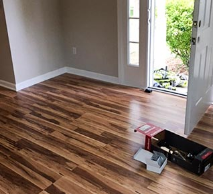Answer the question with a single word or phrase: 
What is the flooring material?

Hardwood